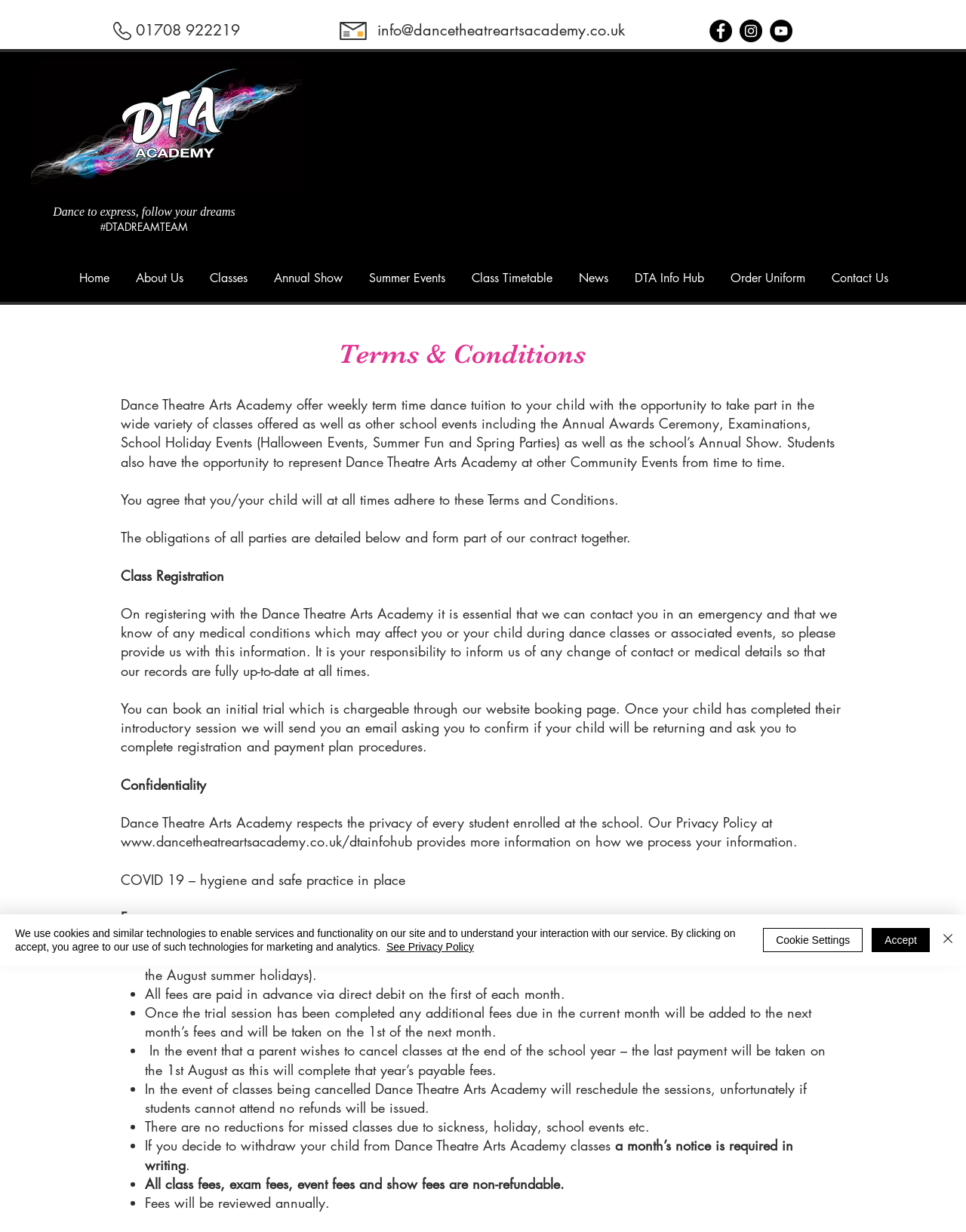Utilize the details in the image to thoroughly answer the following question: How can I book an initial trial session?

I found this information by reading the section on 'Class Registration', which states that an initial trial can be booked through the website booking page.